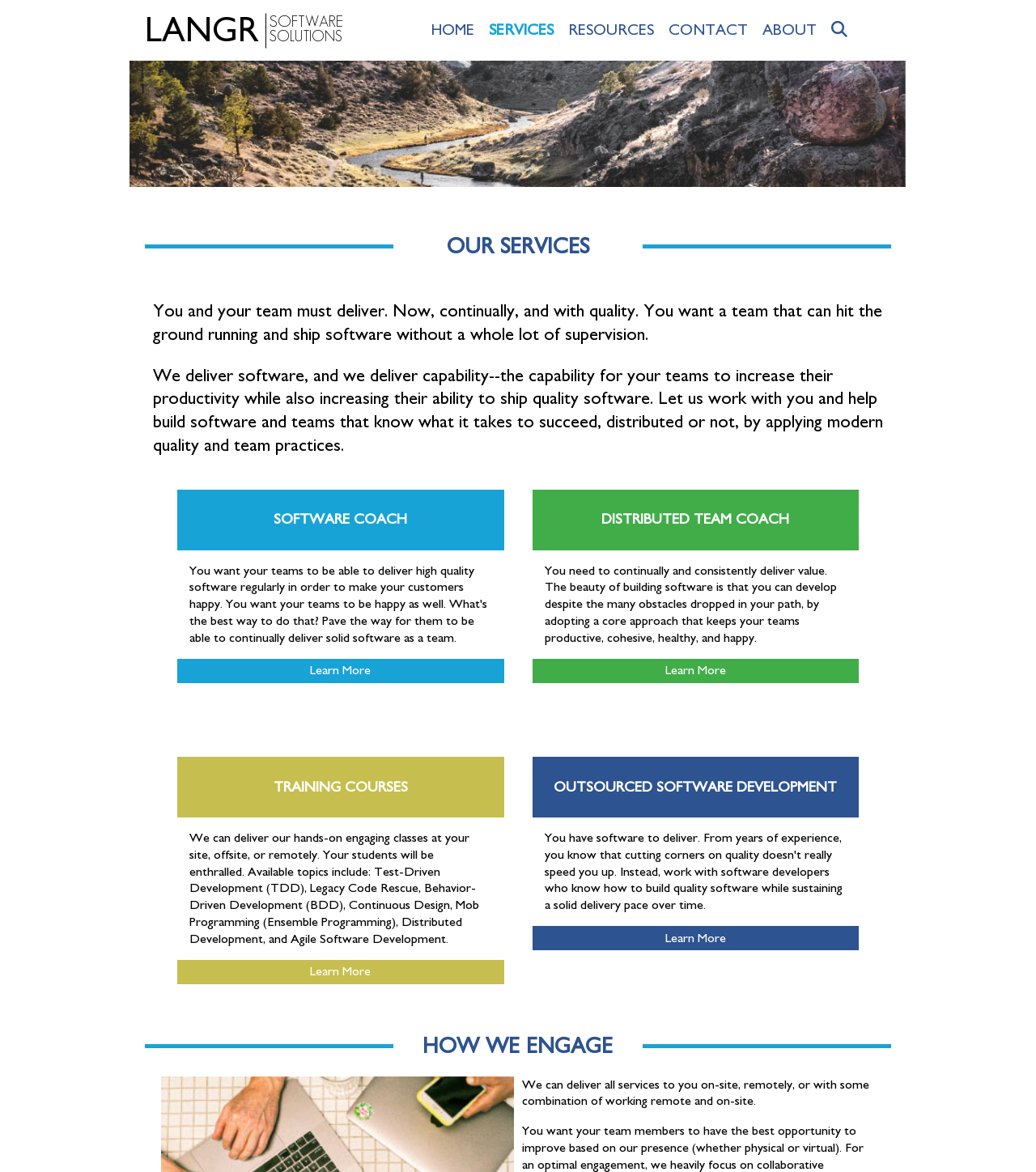Determine the bounding box for the HTML element described here: "show". The coordinates should be given as [left, top, right, bottom] with each number being a float between 0 and 1.

None